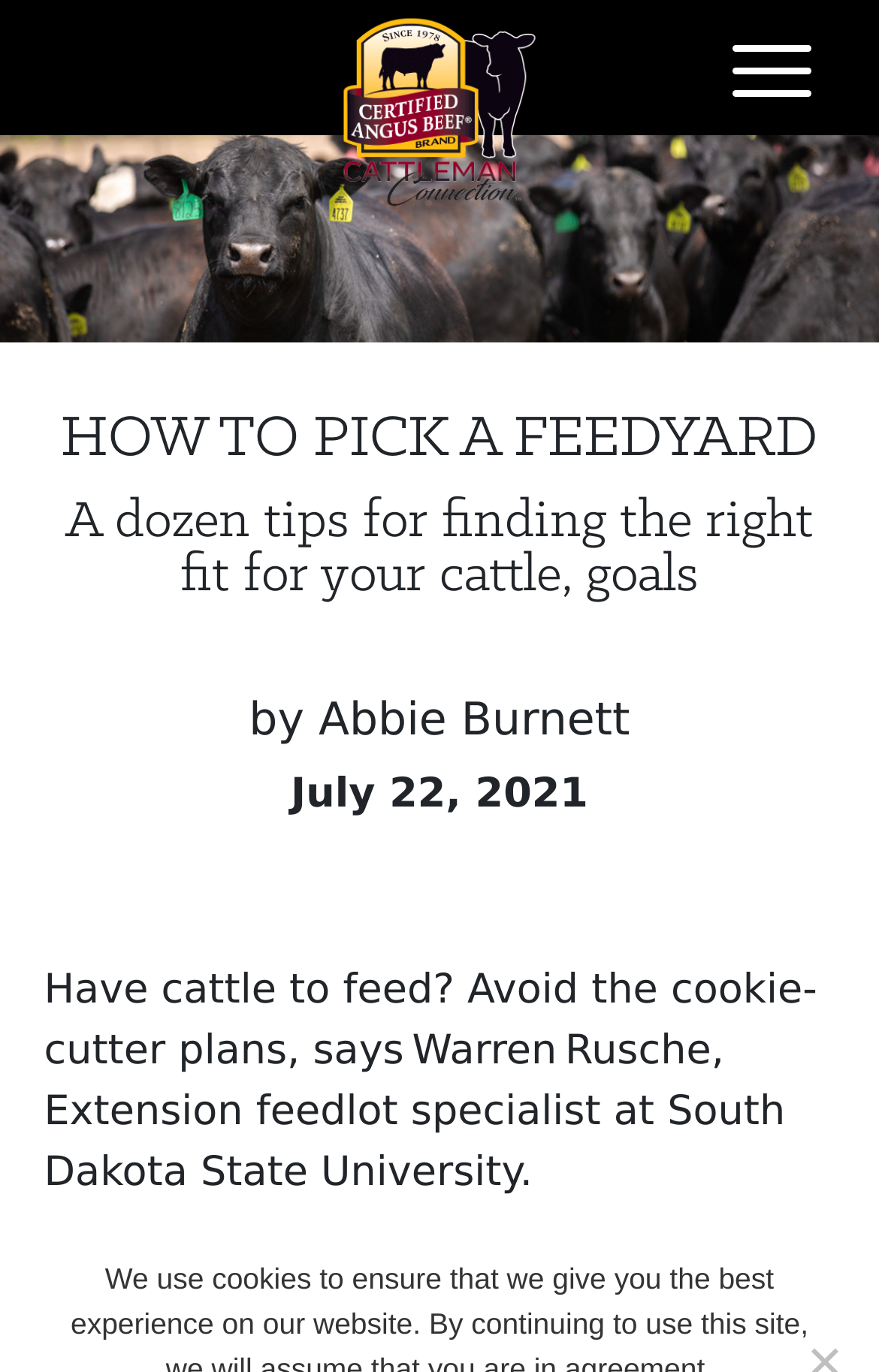Please reply with a single word or brief phrase to the question: 
What is the topic of the article?

Picking a feedyard